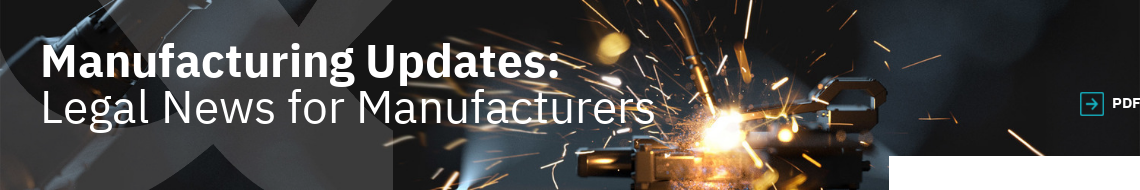What does the phrase 'Legal News for Manufacturers' imply?
Using the image, give a concise answer in the form of a single word or short phrase.

Content focus